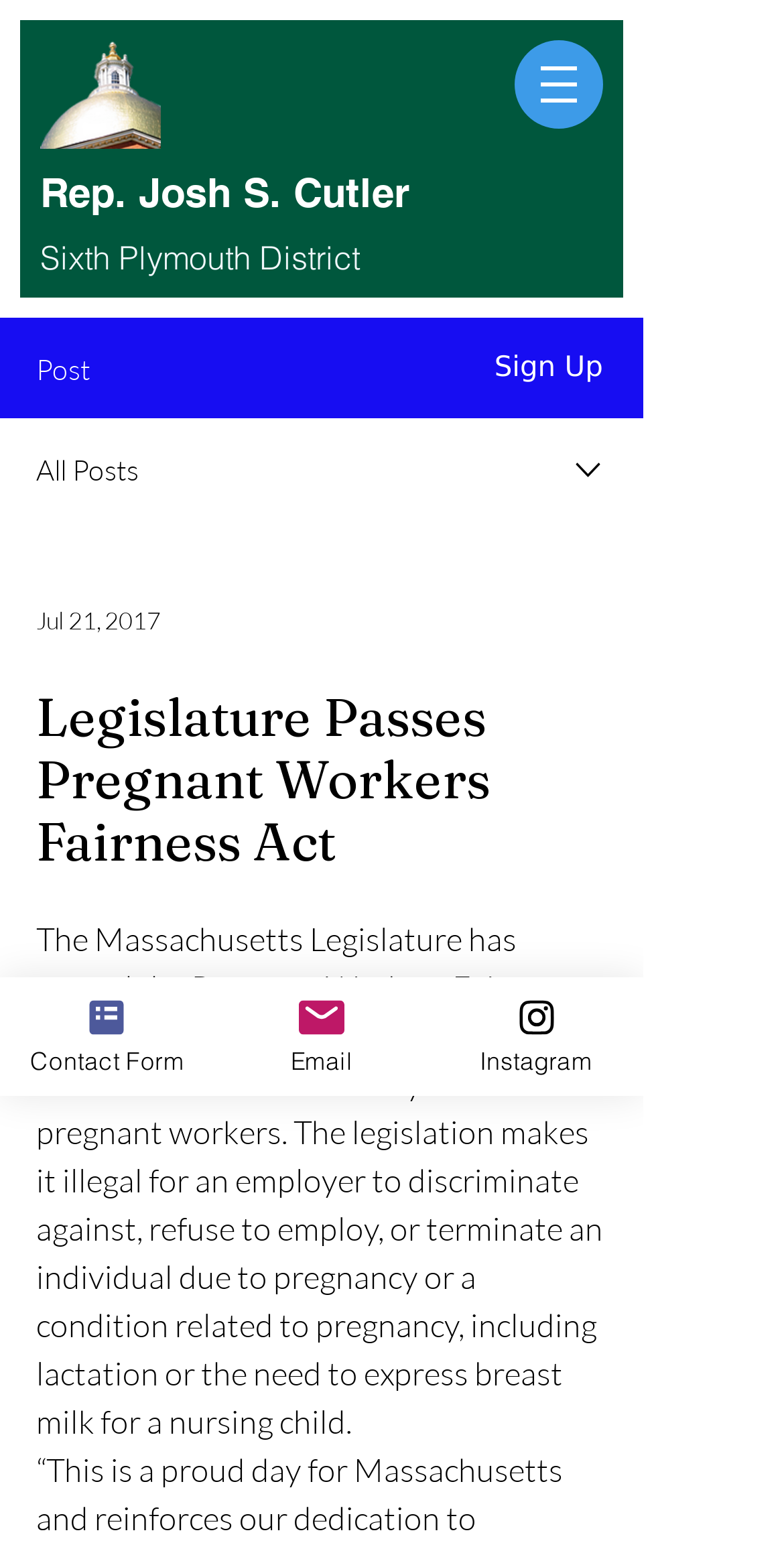Given the description "Ivan Reis", determine the bounding box of the corresponding UI element.

None